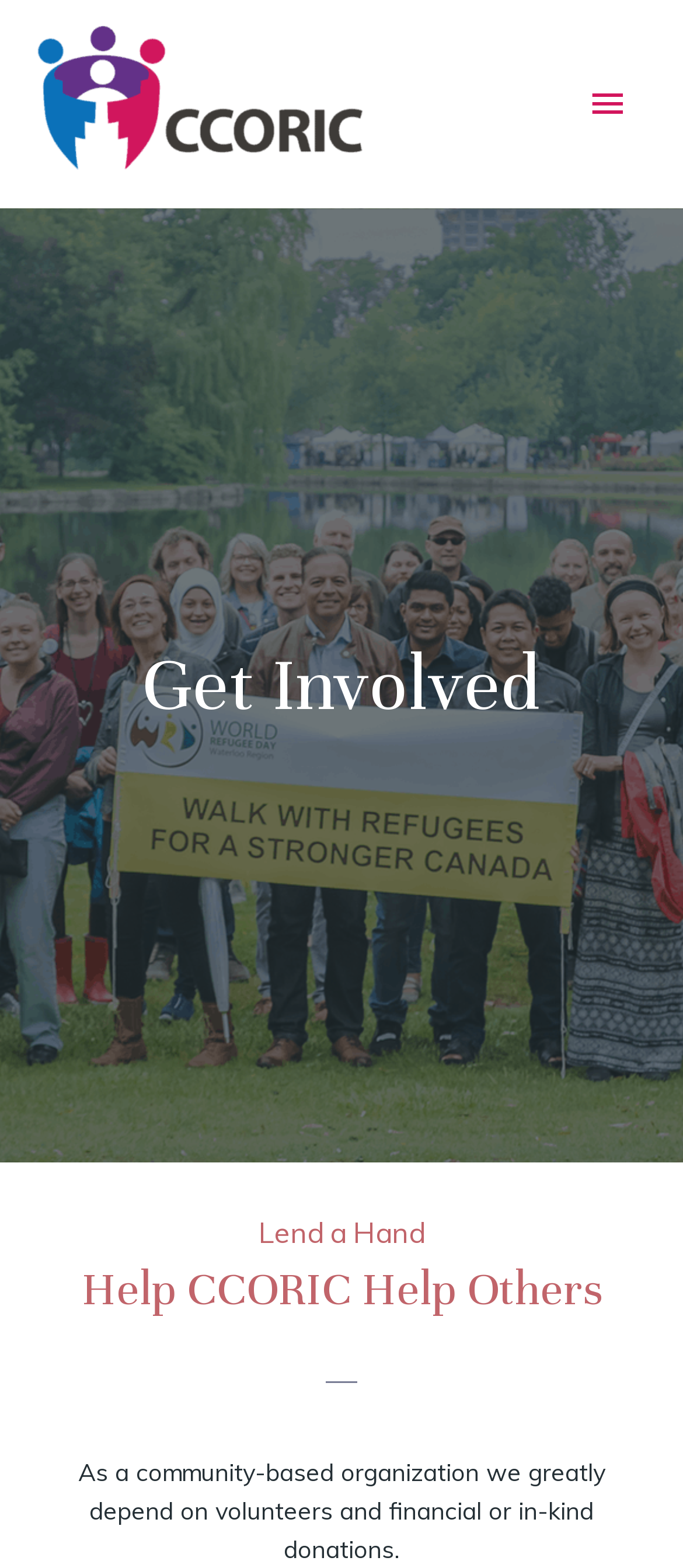Give a succinct answer to this question in a single word or phrase: 
How many headings are there on the webpage?

3